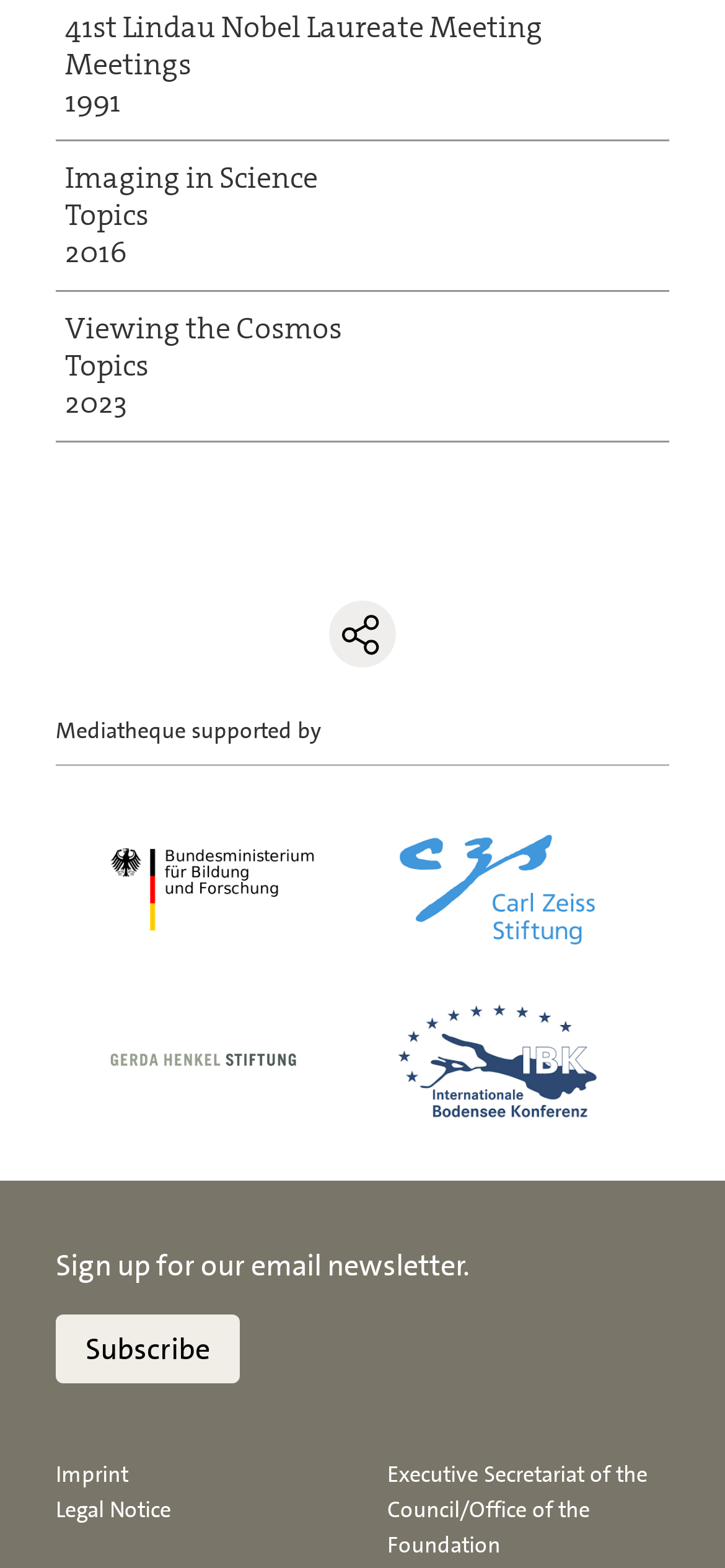Give a concise answer of one word or phrase to the question: 
What is the name of the organization mentioned at the bottom?

Executive Secretariat of the Council/Office of the Foundation